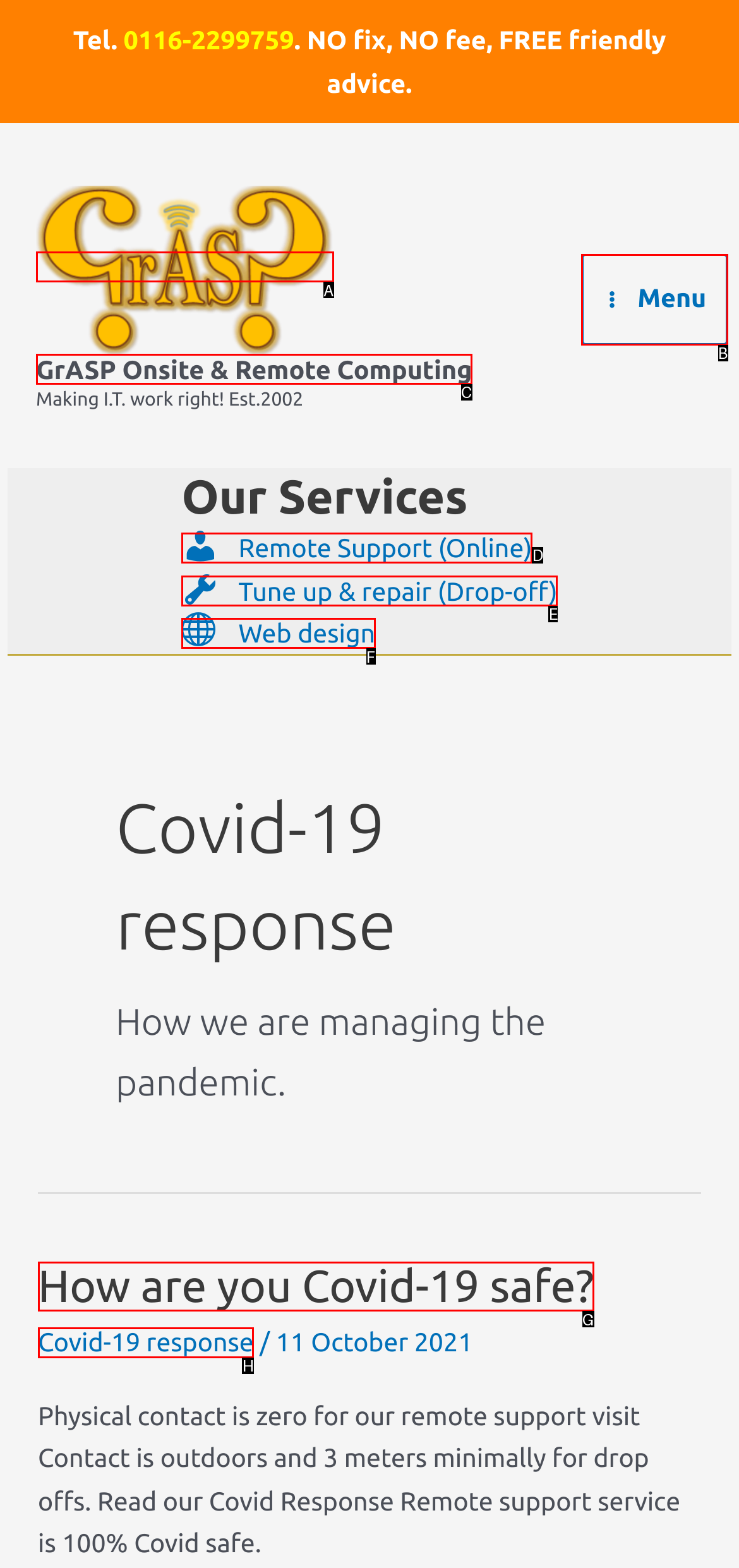Provide the letter of the HTML element that you need to click on to perform the task: Open the main menu.
Answer with the letter corresponding to the correct option.

B